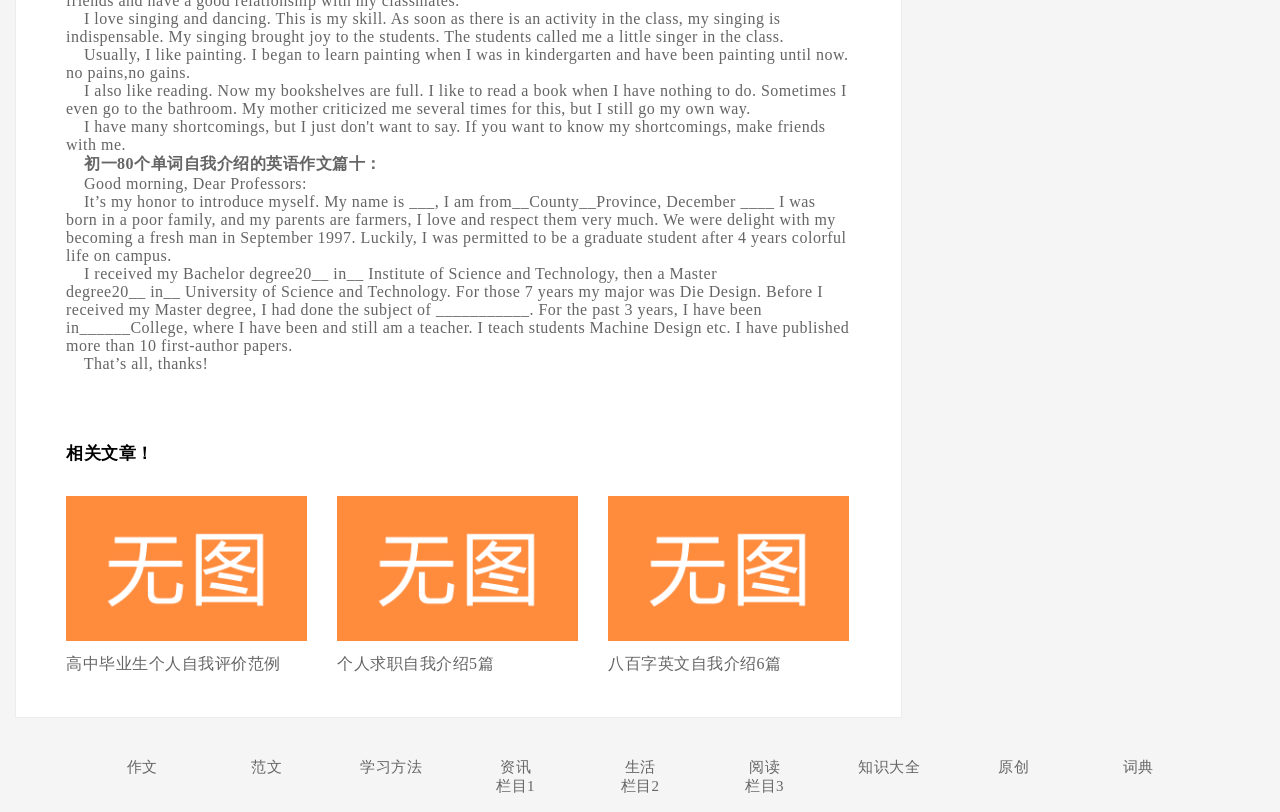Can you give a comprehensive explanation to the question given the content of the image?
How many links are there at the bottom of the page?

By counting the number of links at the bottom of the page, I found that there are 9 links in total.